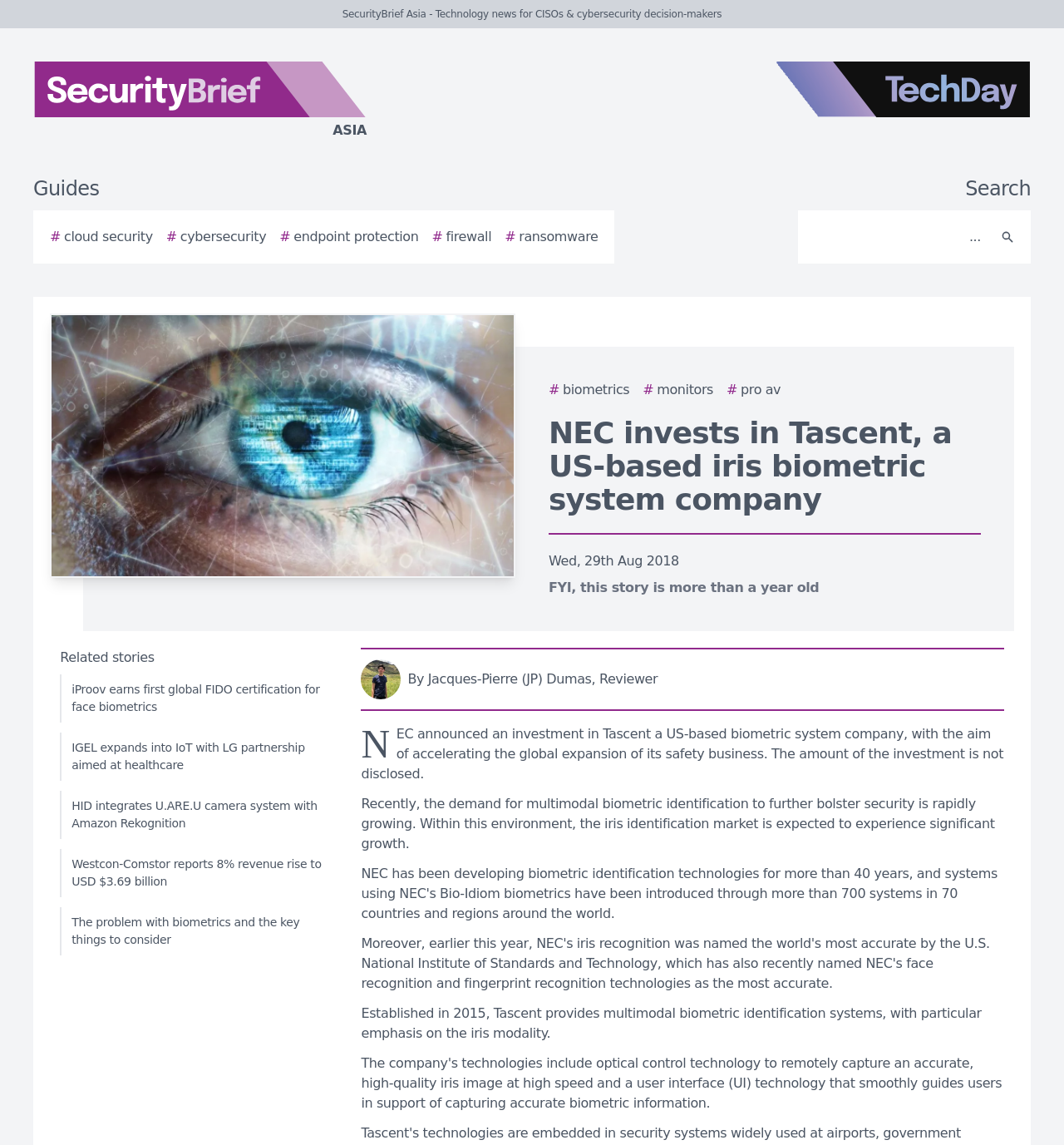Determine the bounding box coordinates of the region I should click to achieve the following instruction: "Click on the SecurityBrief Asia logo". Ensure the bounding box coordinates are four float numbers between 0 and 1, i.e., [left, top, right, bottom].

[0.0, 0.054, 0.438, 0.123]